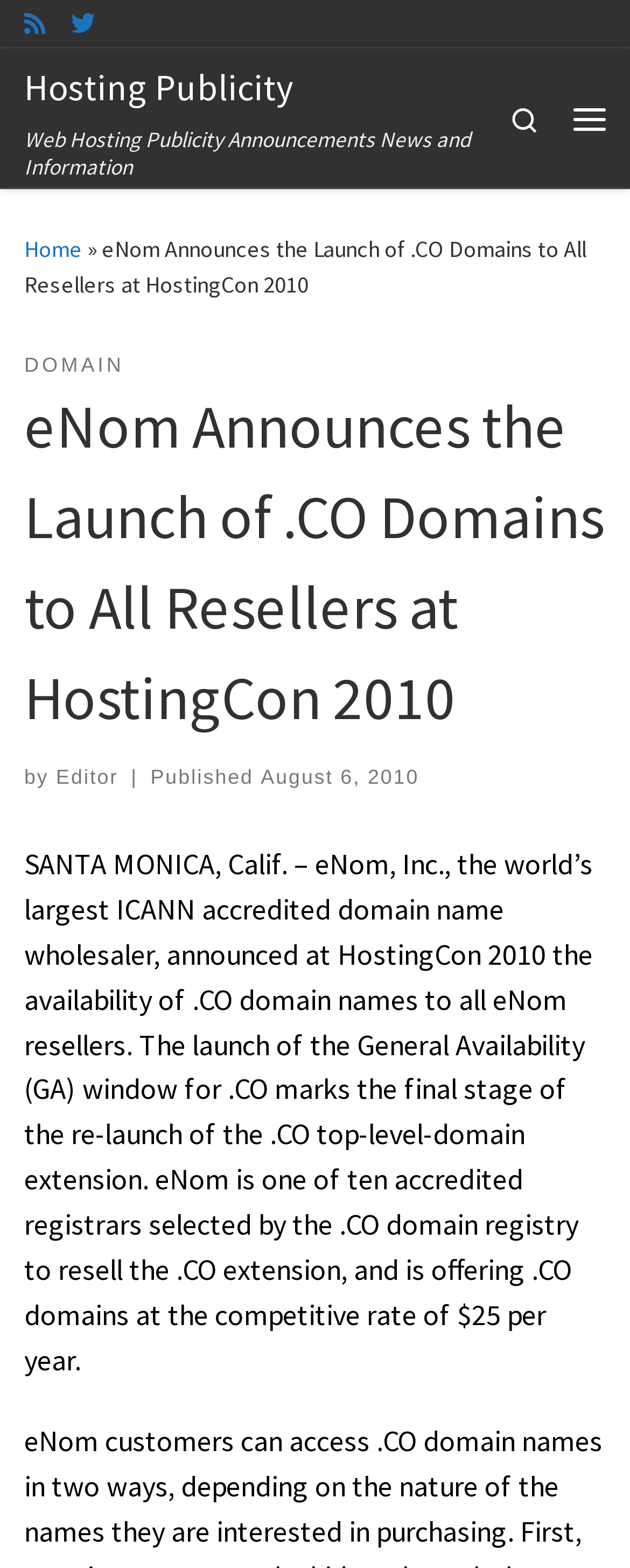Can you find the bounding box coordinates for the element that needs to be clicked to execute this instruction: "Subscribe to RSS feed"? The coordinates should be given as four float numbers between 0 and 1, i.e., [left, top, right, bottom].

[0.038, 0.003, 0.072, 0.027]